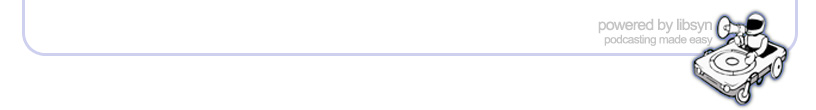Offer a detailed explanation of what is depicted in the image.

The image features a sleek and modern design element showcasing the phrase "powered by Libsyn," accompanied by a stylized illustration of a person operating a turntable on a cart. The imagery evokes a sense of creativity and professionalism in the realm of podcasting, suggesting that Libsyn is a reliable and innovative platform for hosting and distributing audio content. The soft color palette and clear typography underscore the user-friendly nature of the service, appealing to both novice and seasoned podcasters looking to enhance their audio projects. The overall layout emphasizes functionality and ease, promising a streamlined podcasting experience.